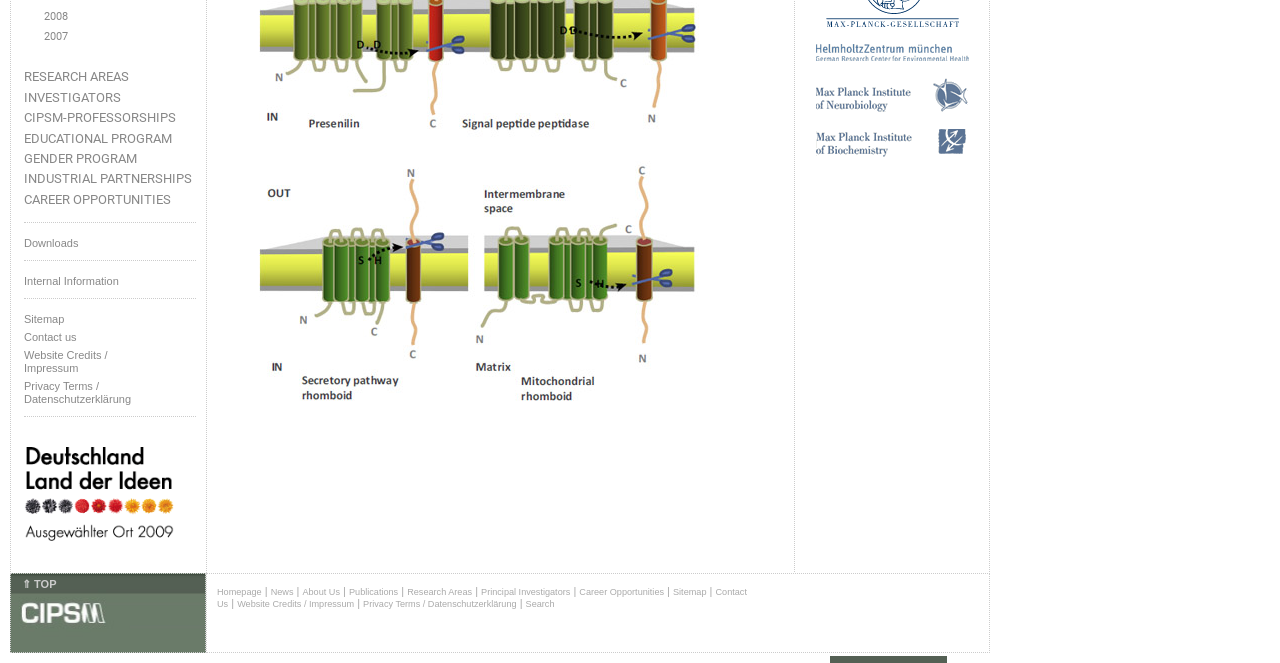Find the bounding box coordinates of the UI element according to this description: "Downloads".

[0.019, 0.358, 0.153, 0.377]